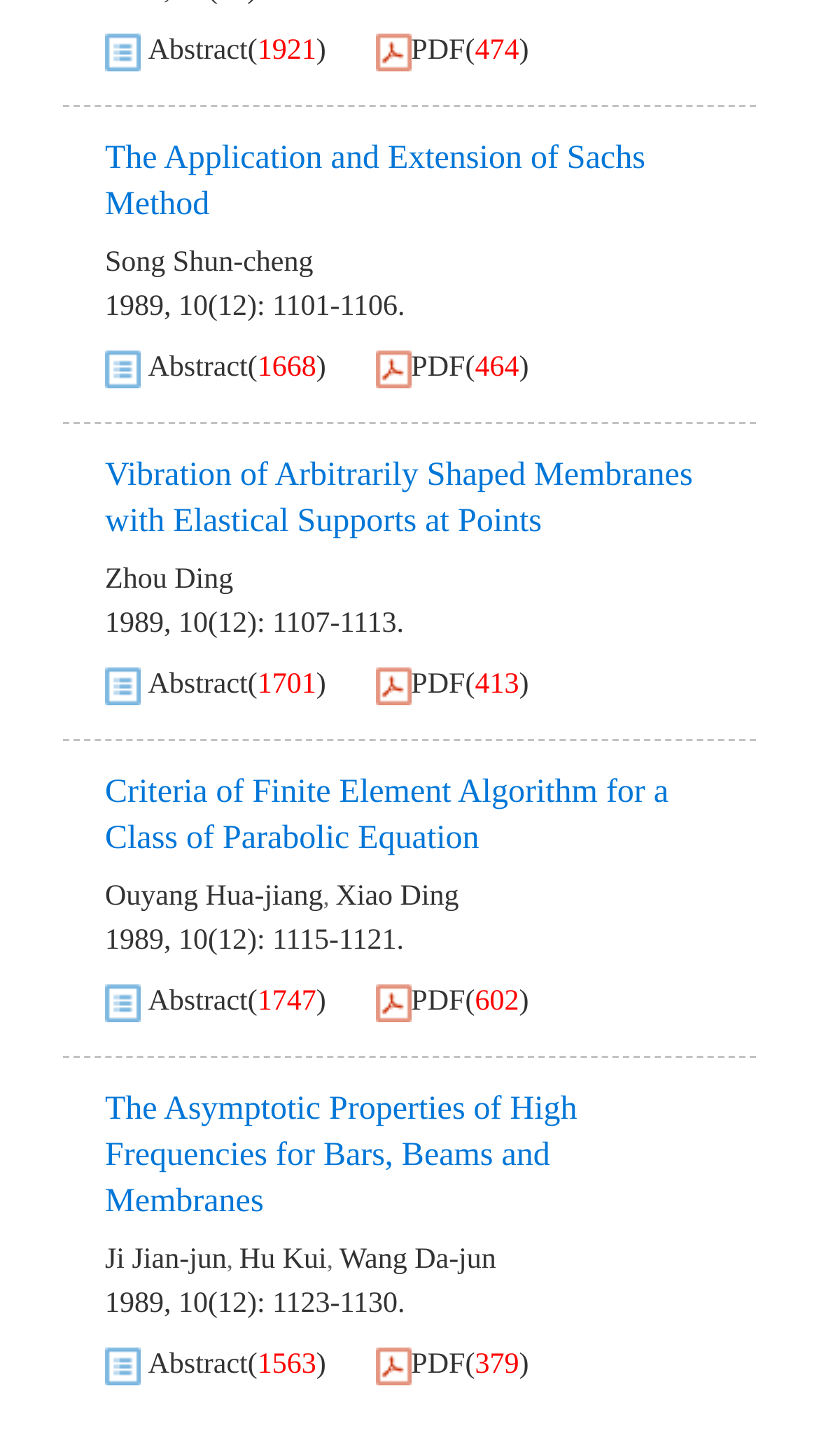Respond with a single word or phrase to the following question: Who is the author of the second article?

Song Shun-cheng